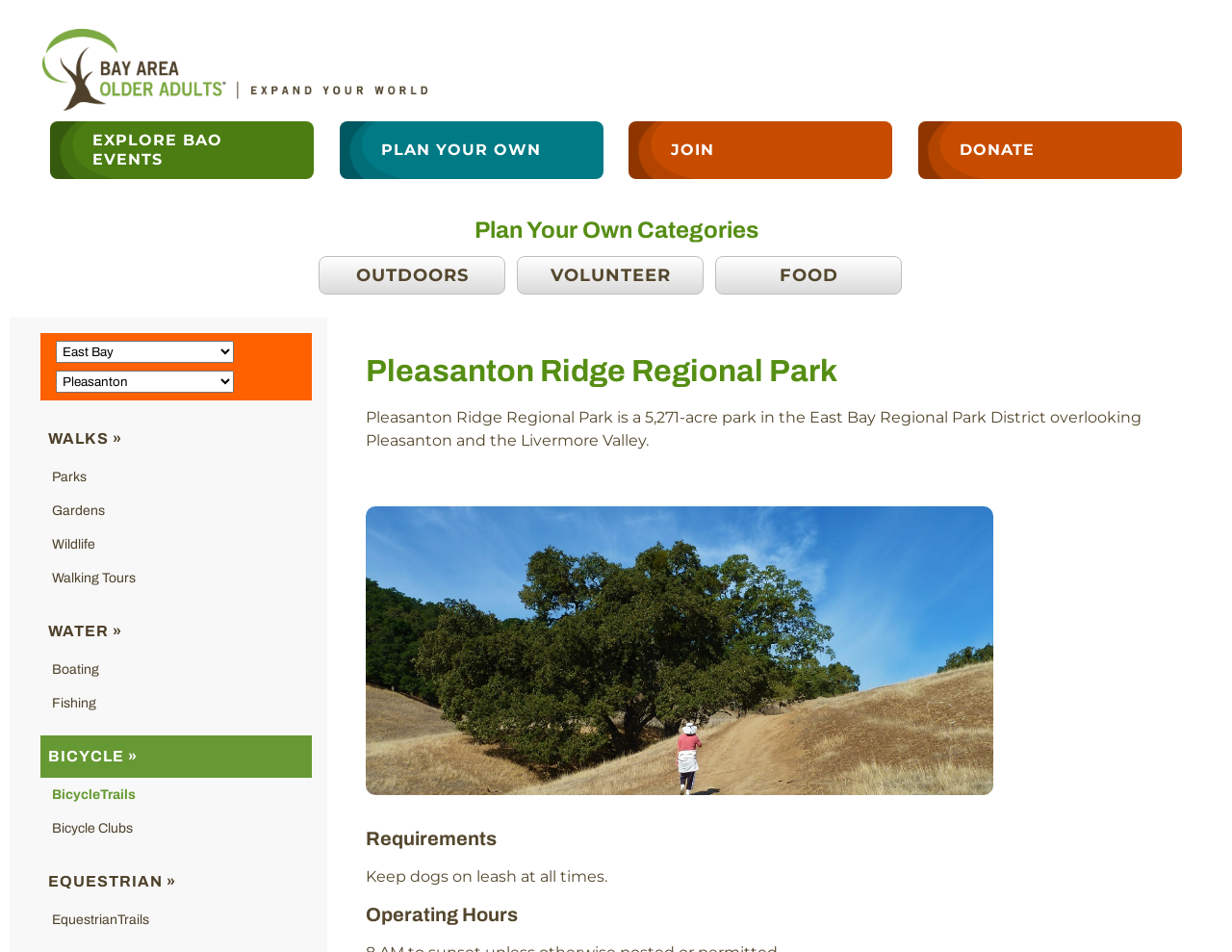Kindly determine the bounding box coordinates for the clickable area to achieve the given instruction: "Click WALKS »".

[0.039, 0.452, 0.099, 0.469]